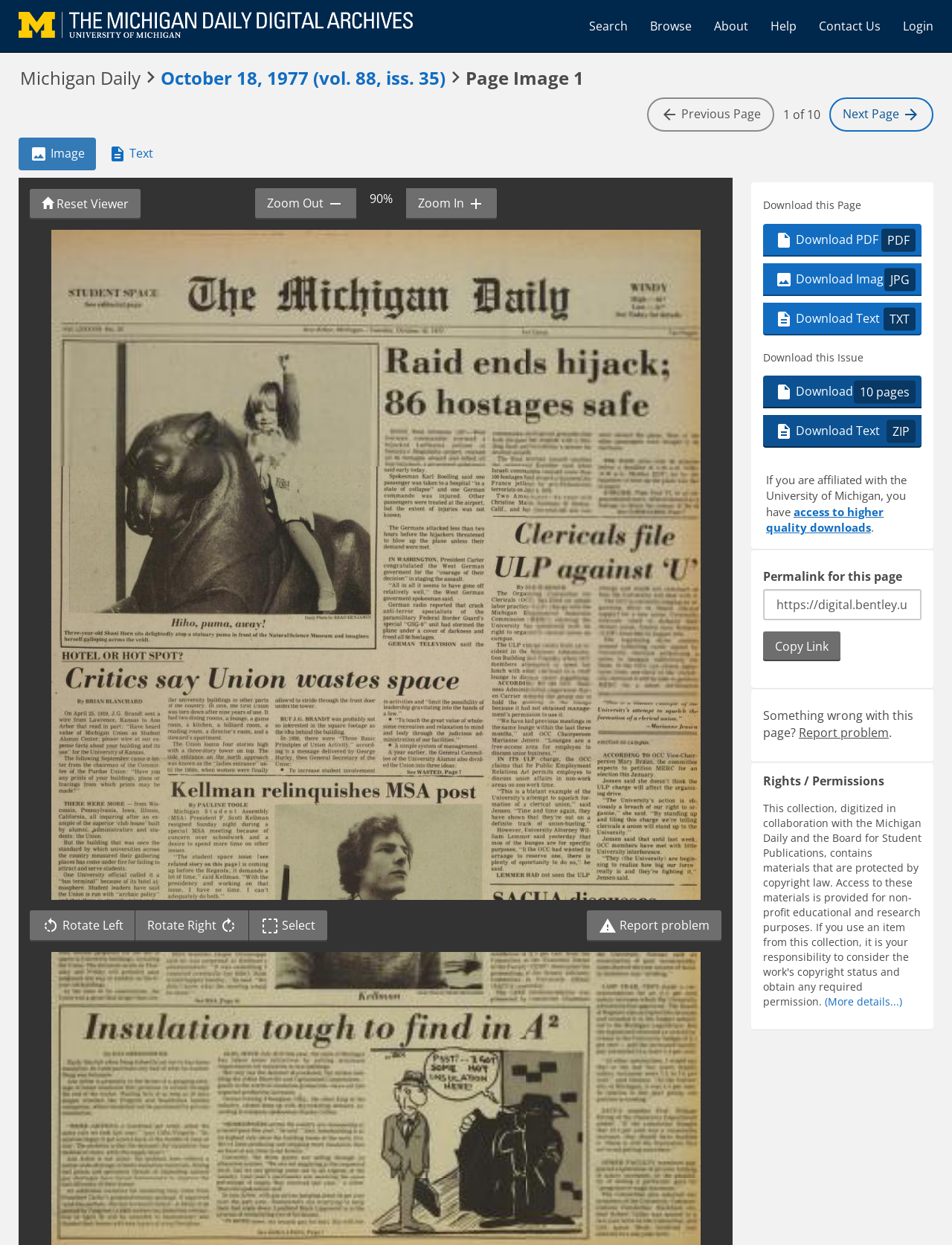What is the purpose of the 'Report problem' link?
Give a one-word or short phrase answer based on the image.

To report issues with the page